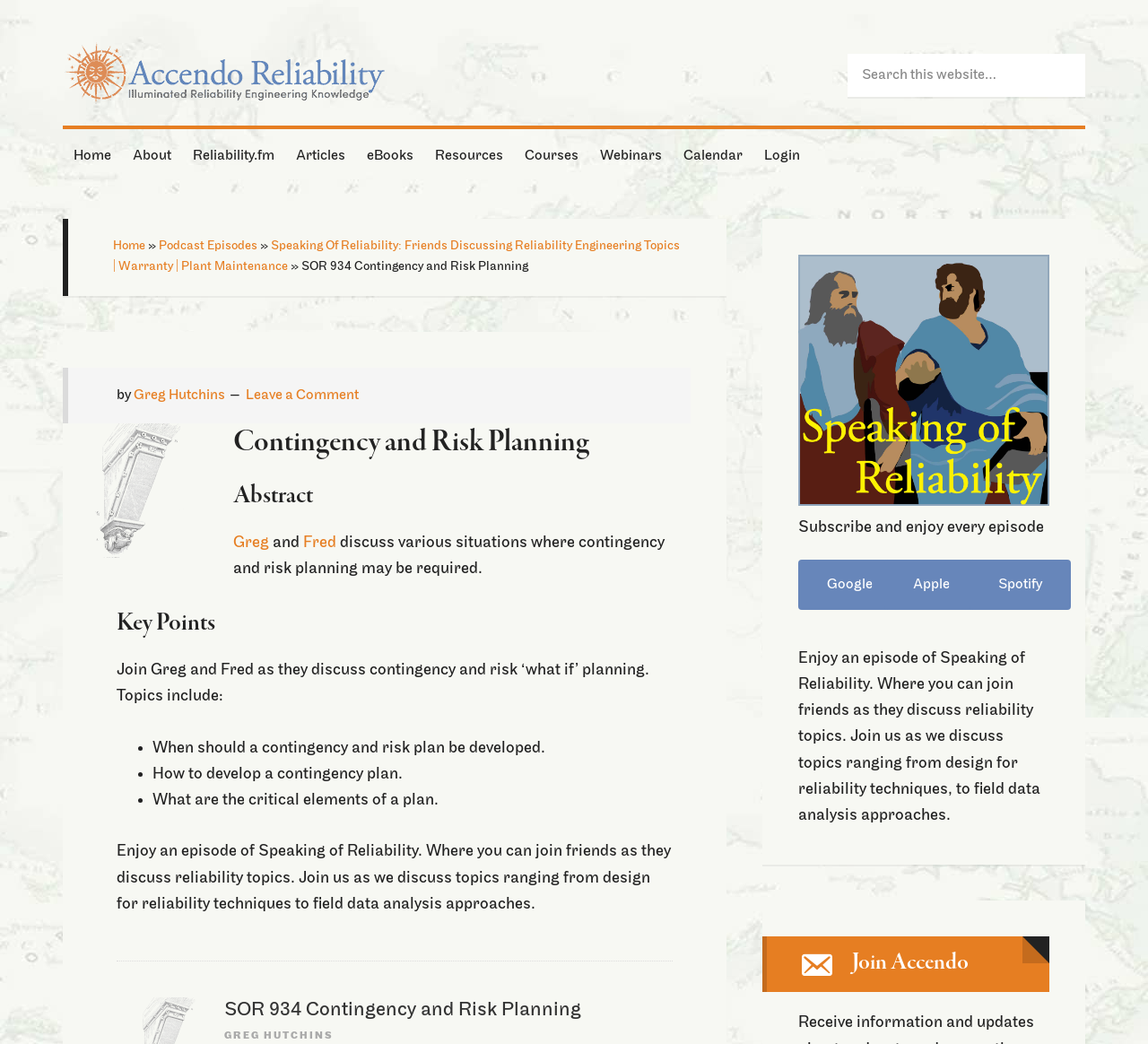Construct a comprehensive description capturing every detail on the webpage.

This webpage is about SOR 934 Contingency and Risk Planning, a podcast episode from Accendo Reliability. At the top, there is a link to Accendo Reliability and a search bar with a search button. Below that, there is a navigation menu with links to various sections of the website, including Home, About, Reliability.fm, Articles, eBooks, Resources, Courses, Webinars, Calendar, and Login.

The main content of the page is divided into sections. The first section has a heading "Contingency and Risk Planning" and an abstract that discusses the importance of contingency and risk planning. Below that, there is an image related to the podcast episode.

The next section has a heading "Key Points" and lists three key points discussed in the podcast episode, including when to develop a contingency and risk plan, how to develop a contingency plan, and the critical elements of a plan.

Following that, there is a section with a heading "Enjoy an episode of Speaking of Reliability" that invites readers to join friends discussing reliability topics. This section also has a separator line below it.

At the bottom of the page, there is a section with a Speaking of Reliability podcast logo, a link to subscribe to the podcast, and links to popular podcast platforms such as Google, Apple, and Spotify. There is also a call-to-action to join Accendo Reliability.